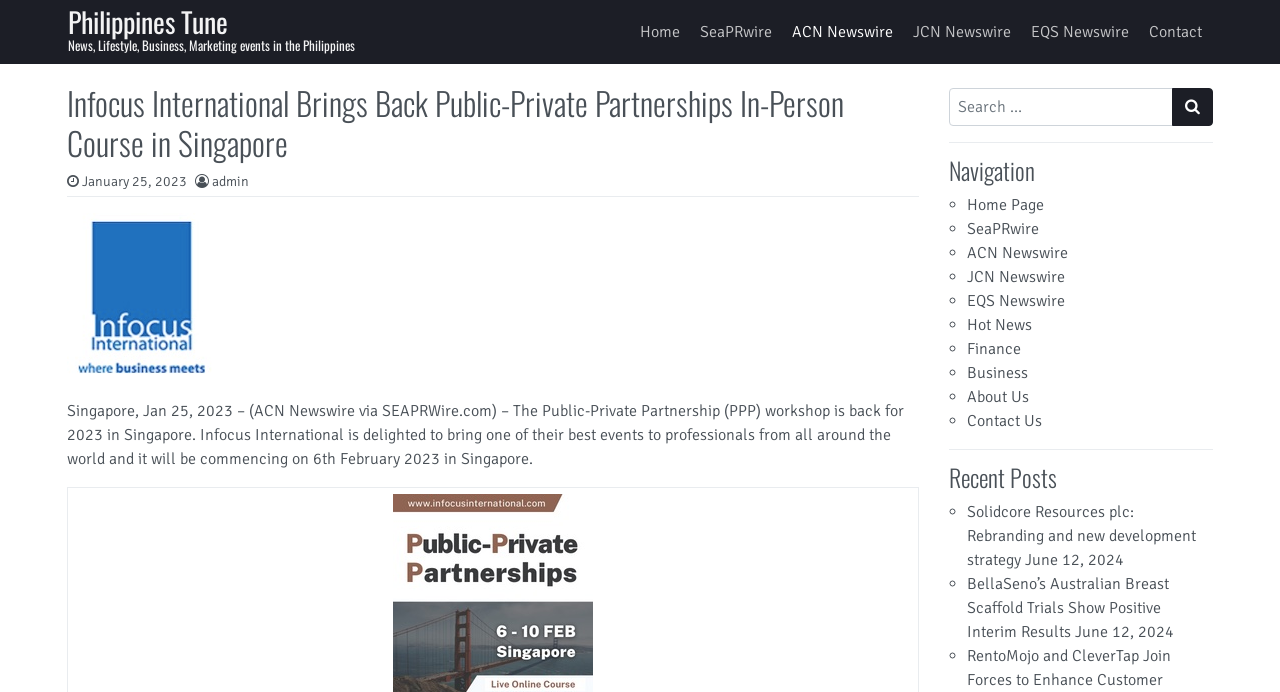Write an extensive caption that covers every aspect of the webpage.

The webpage appears to be a news article page from Philippines Tune, a website that provides news, lifestyle, business, and marketing events in the Philippines. At the top-left corner, there is a "Skip to content" link, followed by a main navigation menu that spans the entire width of the page. The navigation menu contains links to "Philippines Tune", "Home", "SeaPRwire", "ACN Newswire", "JCN Newswire", "EQS Newswire", and "Contact".

Below the navigation menu, there is a header section that takes up about a quarter of the page's height. The header section contains a heading that reads "Infocus International Brings Back Public-Private Partnerships In-Person Course in Singapore", followed by a link to the date "January 25, 2023", and another link to the author "admin". There is also an image on the left side of the header section.

The main content of the page is a news article that starts with a brief summary: "Singapore, Jan 25, 2023 – (ACN Newswire via SEAPRWire.com) – The Public-Private Partnership (PPP) workshop is back for 2023 in Singapore. Infocus International is delighted to bring one of their best events to professionals from all around the world and it will be commencing on 6th February 2023 in Singapore."

On the right side of the page, there is a search bar with a "Search" label and a submit button. Below the search bar, there is a navigation section with links to various categories, including "Home Page", "SeaPRwire", "ACN Newswire", "JCN Newswire", "EQS Newswire", "Hot News", "Finance", "Business", "About Us", and "Contact Us". Each link is preceded by a bullet point.

Further down the page, there is a "Recent Posts" section that lists several news articles, each with a link to the article title and a publication date. The articles are listed in a bulleted format, with the most recent article at the top.